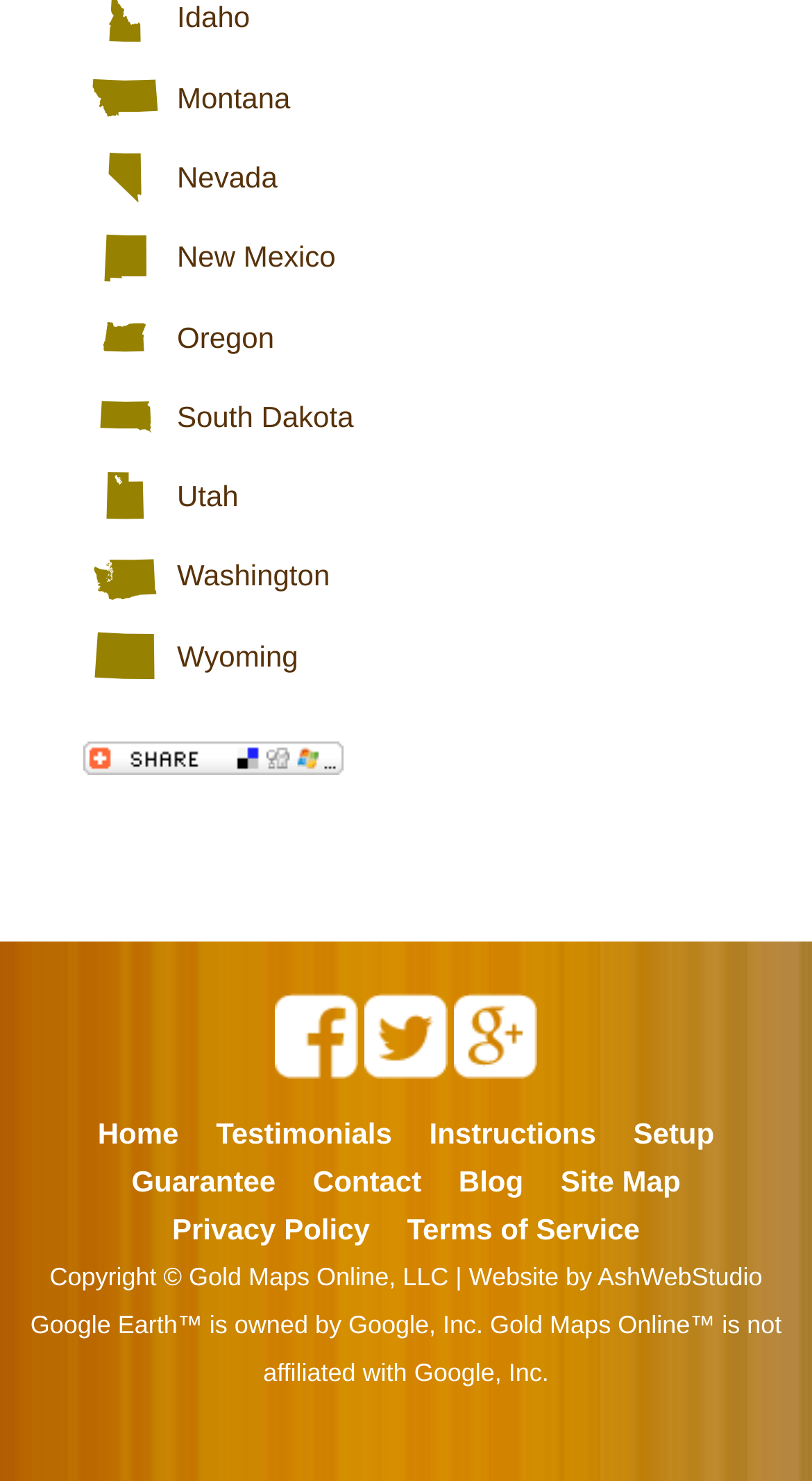Refer to the image and provide an in-depth answer to the question: 
What is the disclaimer about Google Earth?

I found a StaticText element with a disclaimer stating that 'Google Earth™ is owned by Google, Inc. Gold Maps Online™ is not affiliated with Google, Inc.'. This disclaimer clarifies the relationship between Gold Maps Online and Google, indicating that they are separate entities.